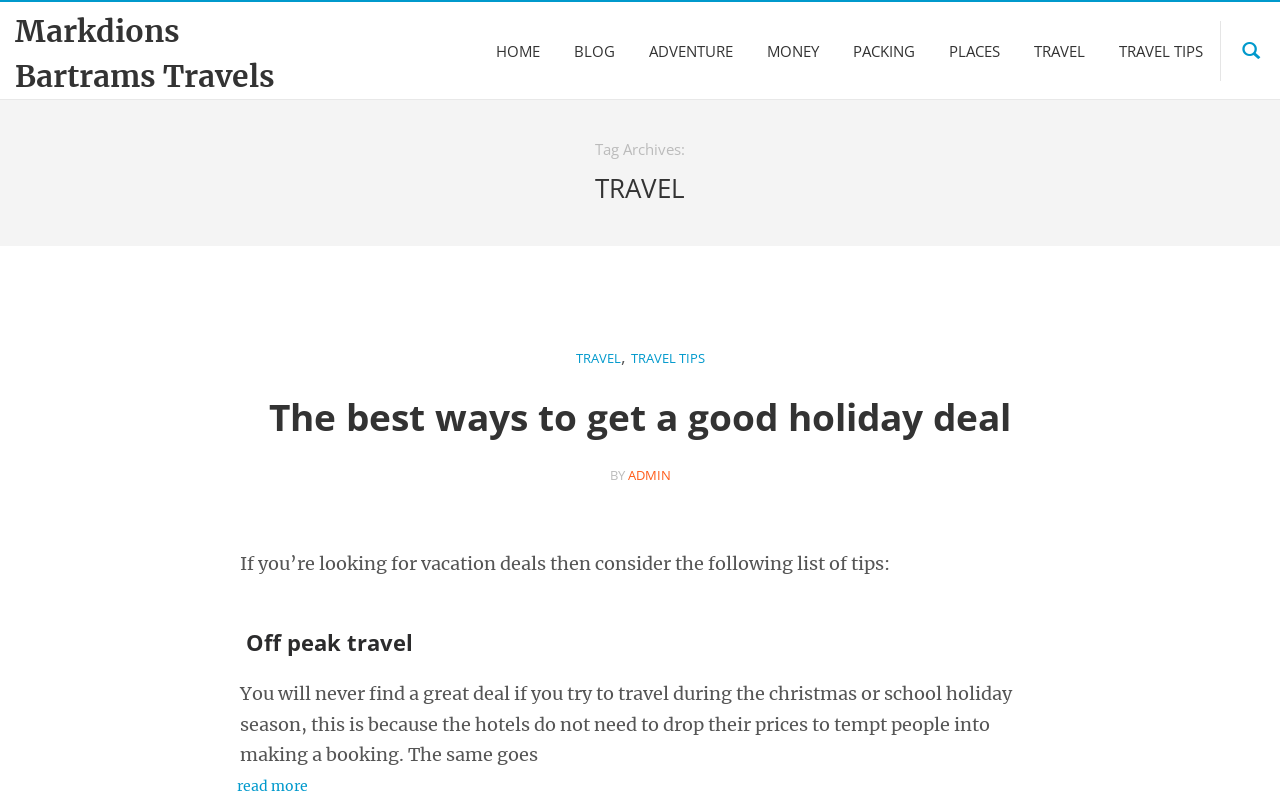Summarize the webpage with a detailed and informative caption.

The webpage is about travel archives, specifically Markdions Bartrams Travels. At the top left, there is a link to "Markdions Bartrams Travels". On the top right, there is a link with no text. Below these links, there is a navigation menu with 7 links: "HOME", "BLOG", "ADVENTURE", "MONEY", "PACKING", "PLACES", and "TRAVEL TIPS", arranged horizontally from left to right.

Below the navigation menu, there is a header section with a link to "TRAVEL" and another link to "TRAVEL TIPS", separated by a comma. Underneath, there is a heading that reads "The best ways to get a good holiday deal", which is also a link. To the right of the heading, there is a "BY" label followed by a link to "ADMIN".

The main content of the webpage starts with a paragraph of text that reads "If you’re looking for vacation deals then consider the following list of tips:". Below this, there is a heading that reads "Off peak travel", followed by a block of text that explains the benefits of traveling during off-peak seasons. At the bottom of the page, there is a "read more" link.